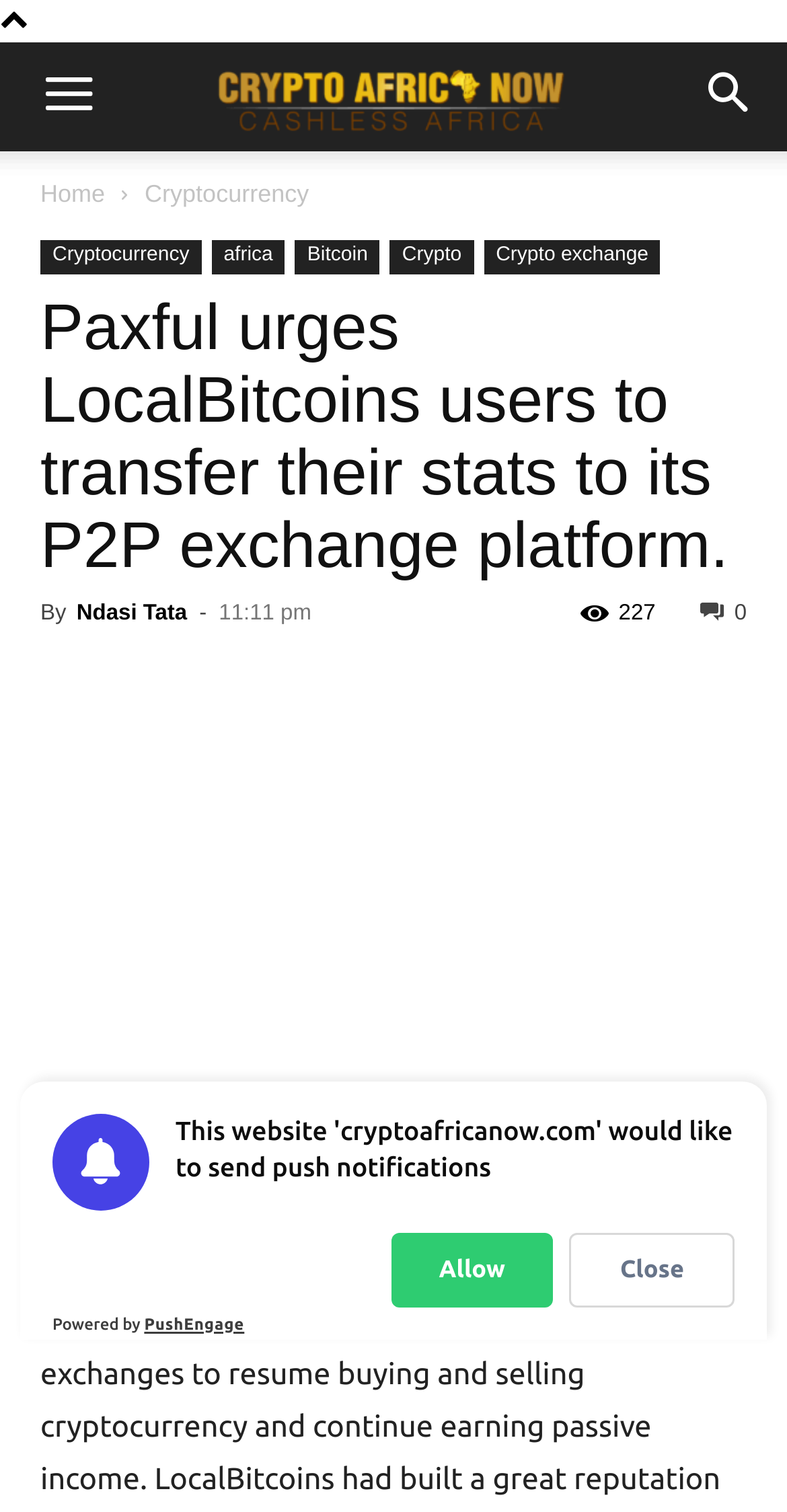Please give a succinct answer using a single word or phrase:
What is the time the article was published?

11:11 pm